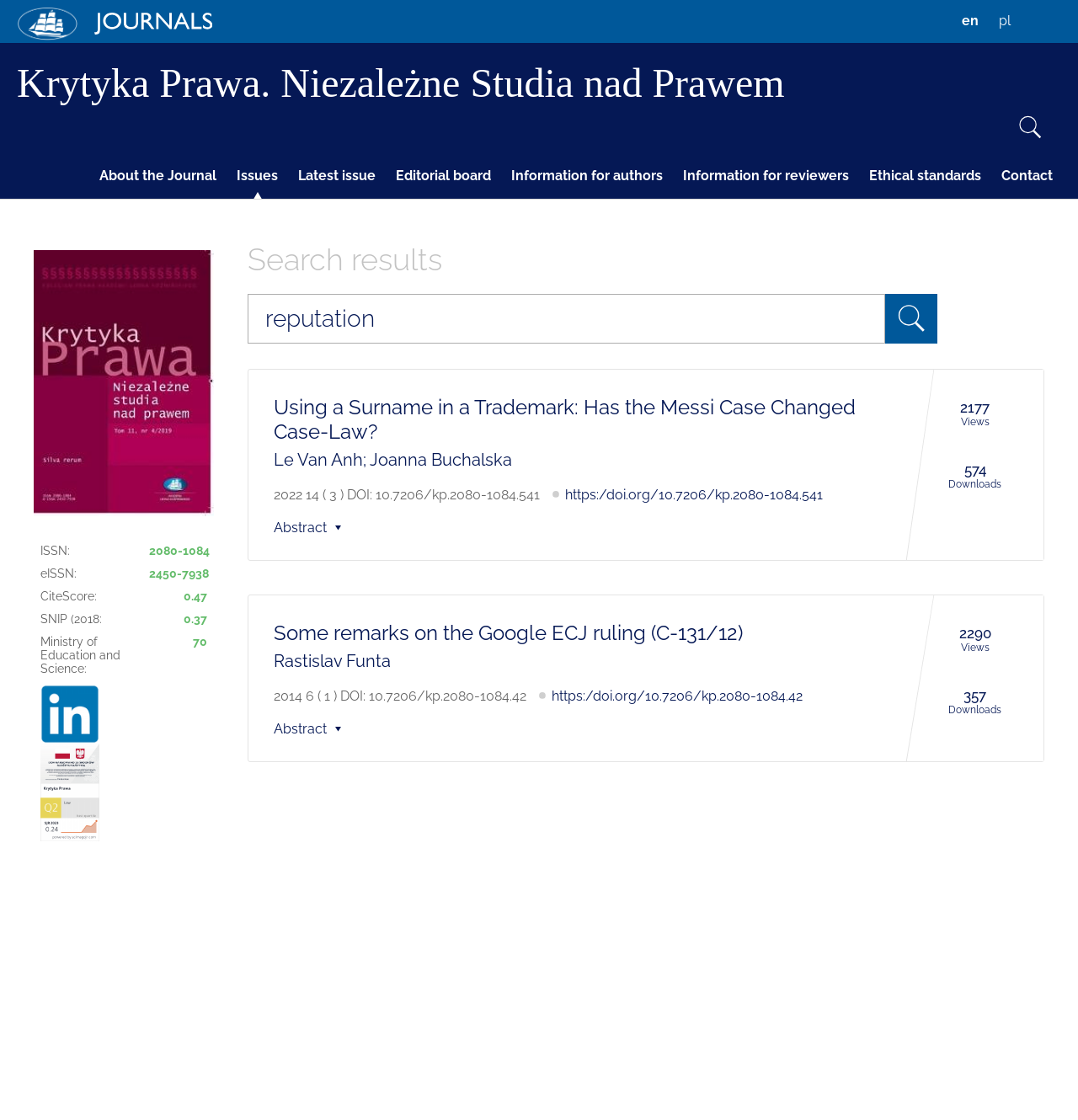What is the ISSN of the journal?
Refer to the screenshot and respond with a concise word or phrase.

2080-1084